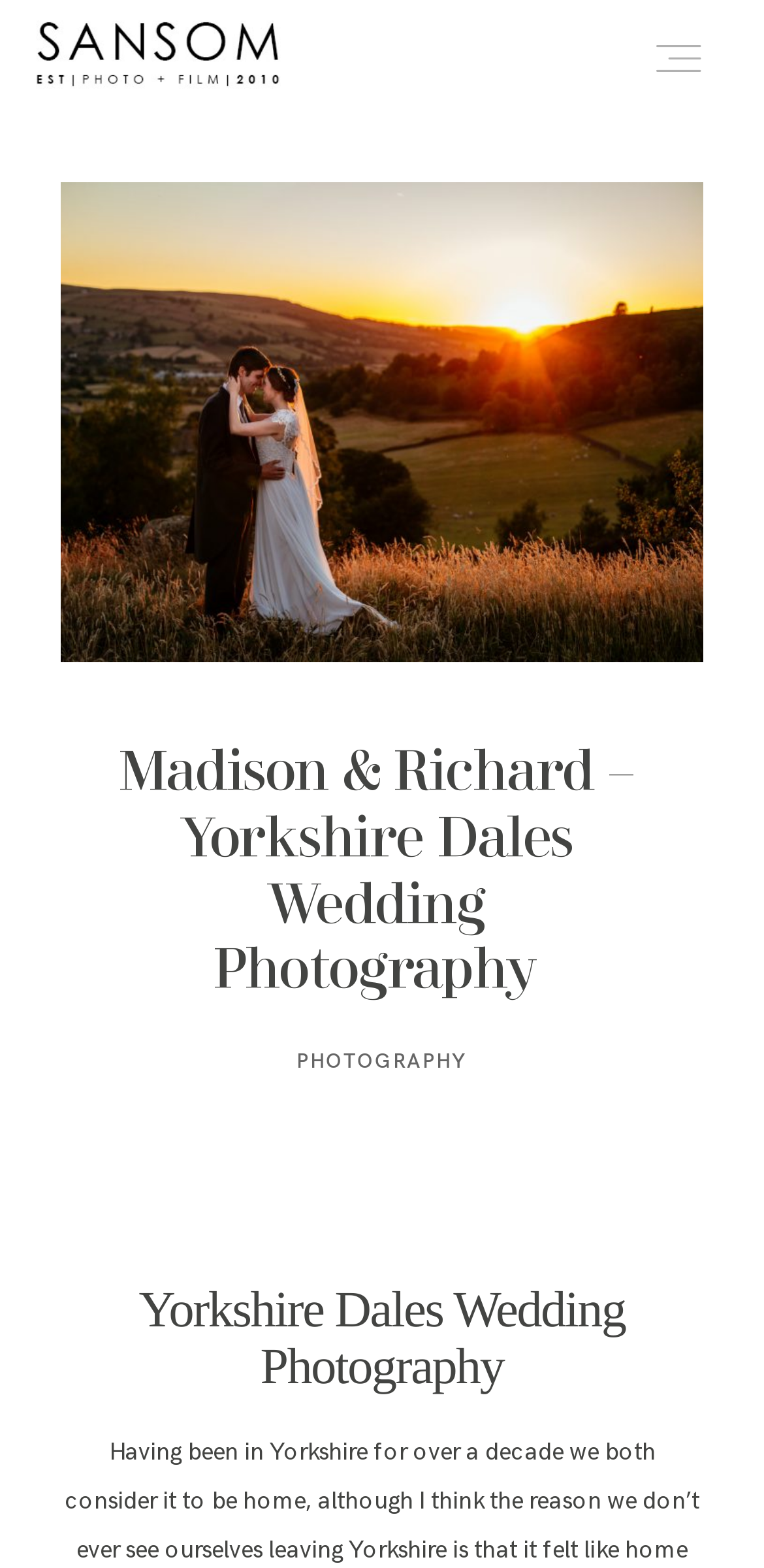Answer the question with a single word or phrase: 
What is the location of the wedding photography featured on this website?

Yorkshire Dales